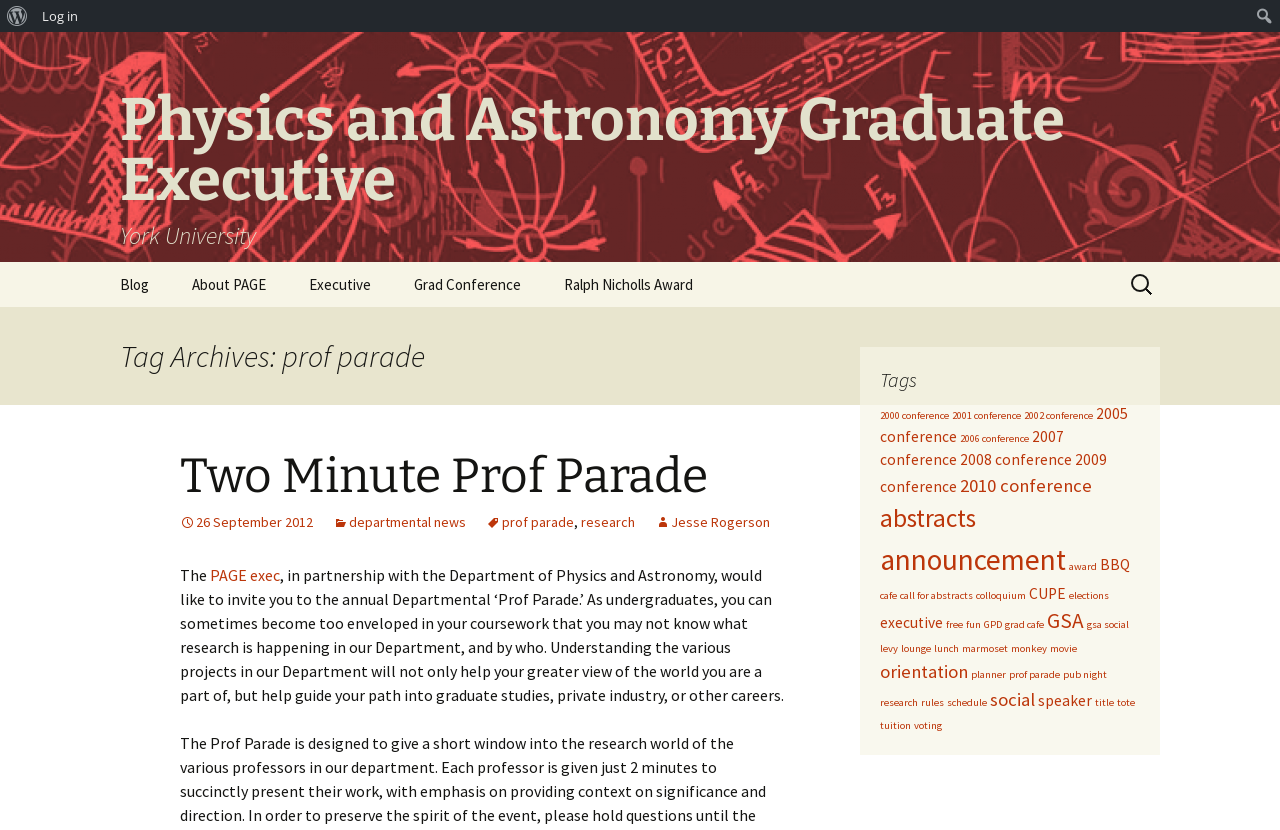What is the purpose of the 'Prof Parade' event?
Examine the screenshot and reply with a single word or phrase.

To invite undergraduates to learn about research projects